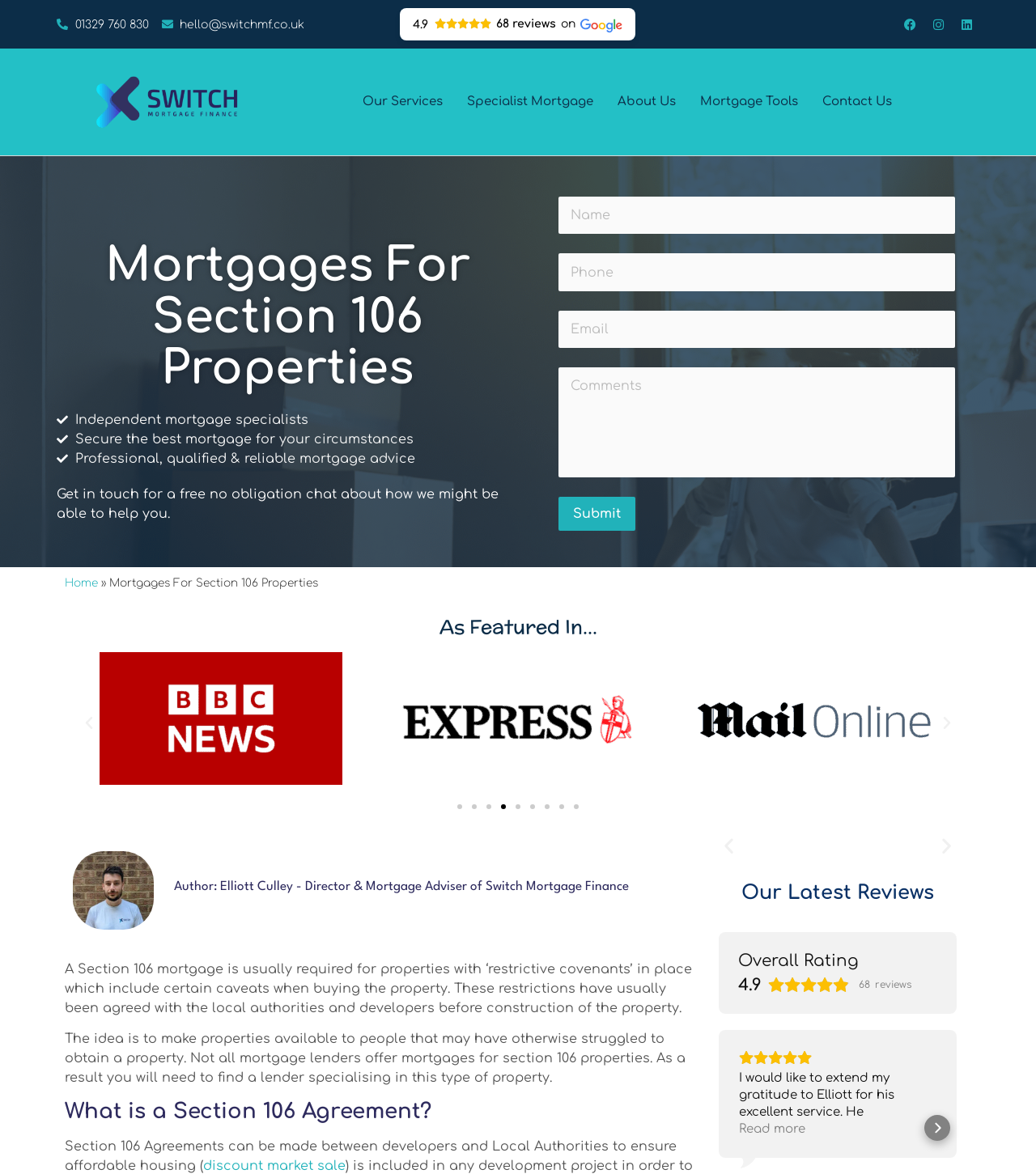Answer the following inquiry with a single word or phrase:
How many social media links are at the top right corner?

3